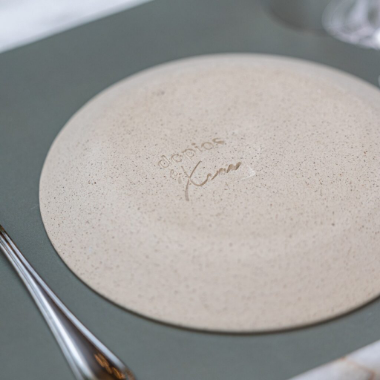What type of dishes does Dopios serve?
Refer to the image and respond with a one-word or short-phrase answer.

Asian-inspired meze